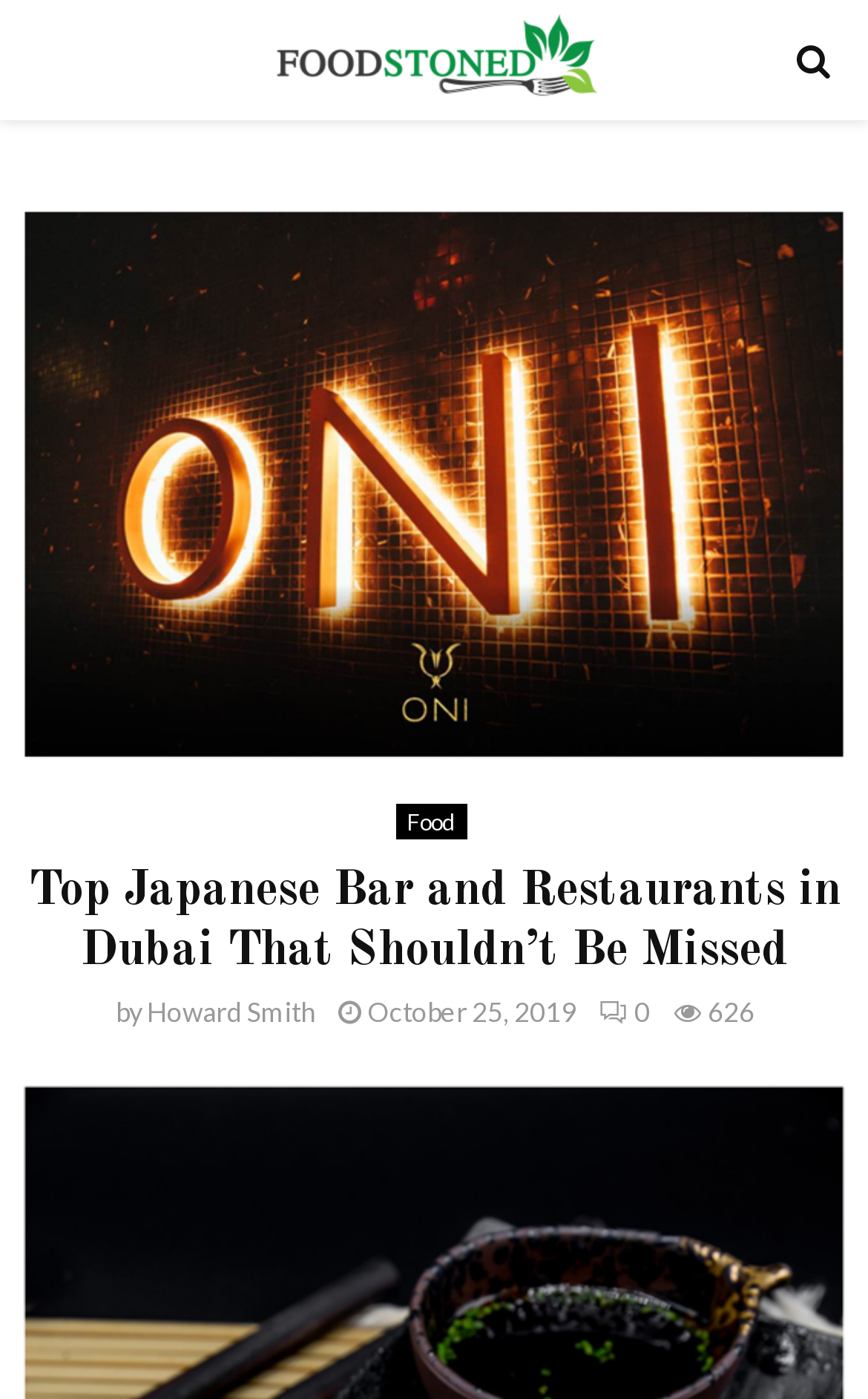How many views does the article have?
Based on the image, answer the question with a single word or brief phrase.

626